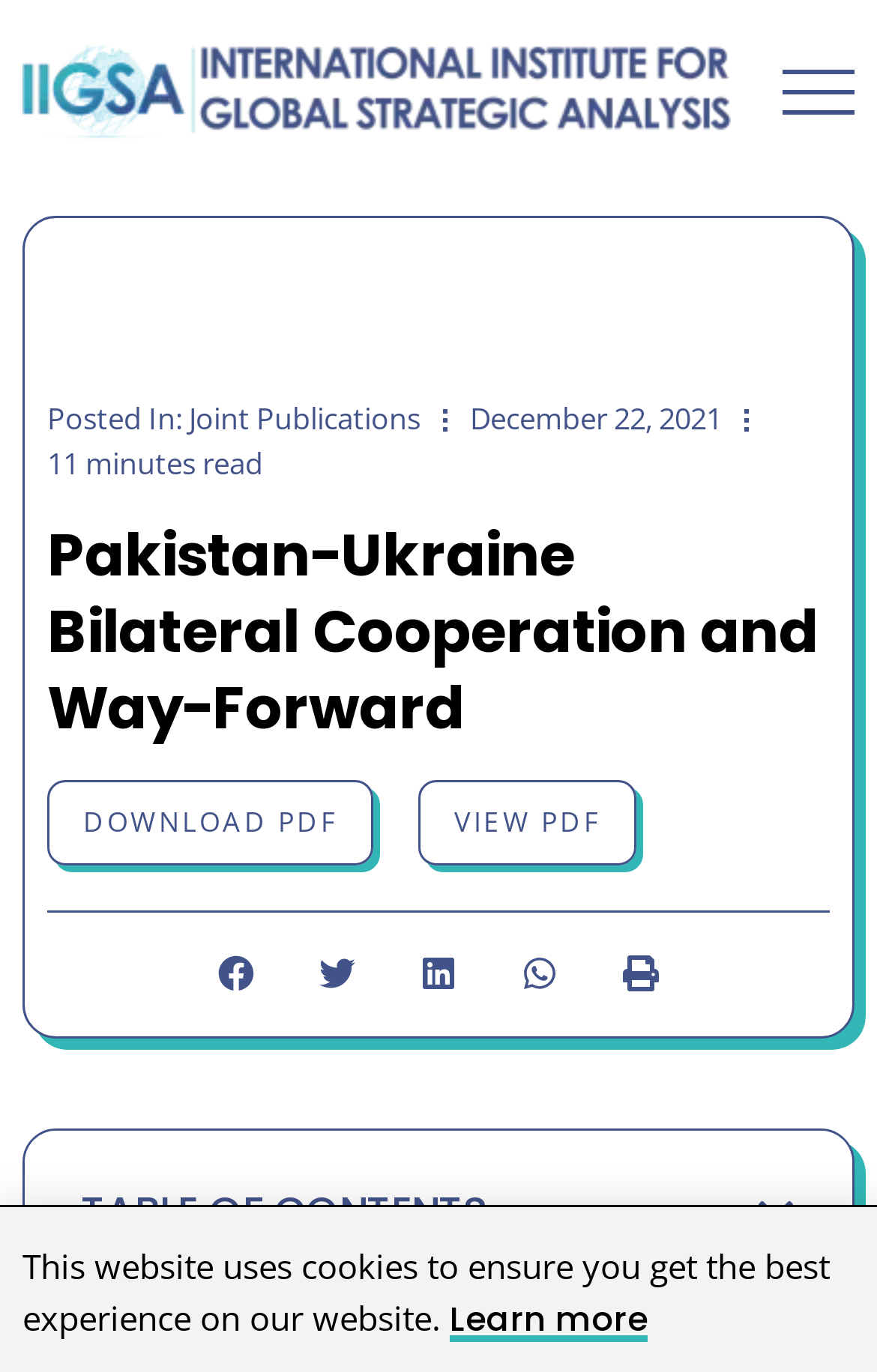Please answer the following query using a single word or phrase: 
What is the purpose of the cookies on the website?

To ensure the best experience